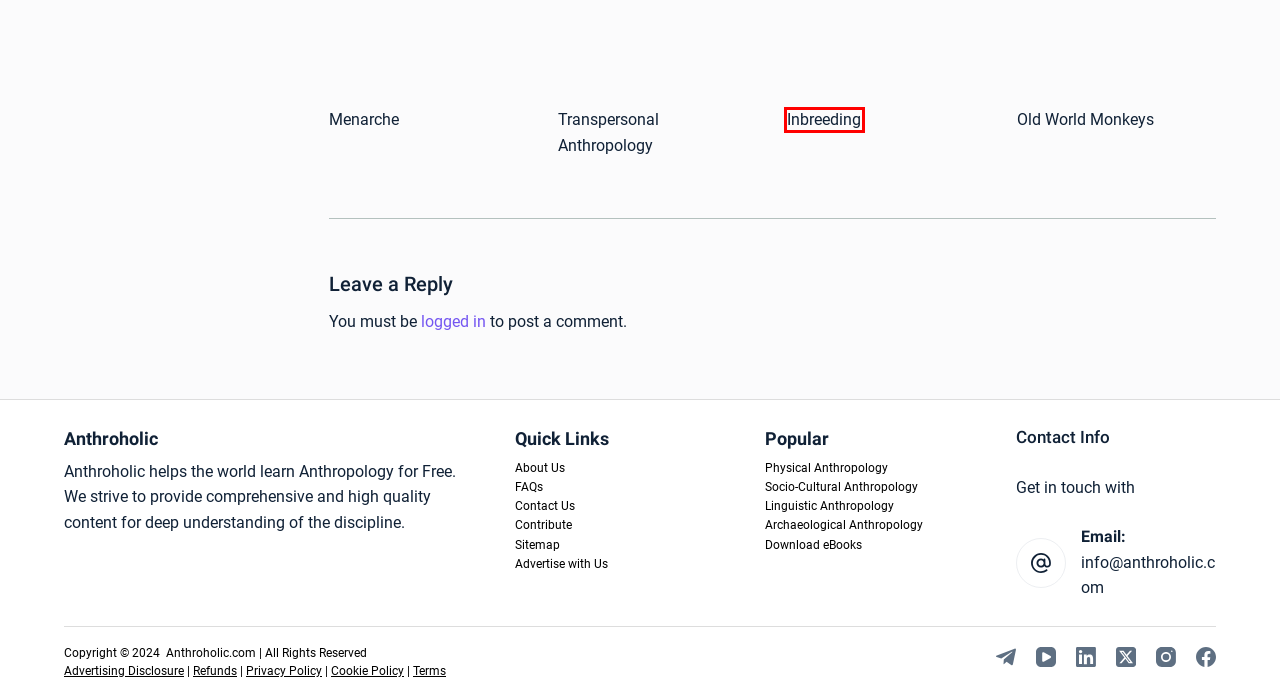Consider the screenshot of a webpage with a red bounding box around an element. Select the webpage description that best corresponds to the new page after clicking the element inside the red bounding box. Here are the candidates:
A. Advertising Disclosure
B. Refund and Returns Policy
C. Sitemap | Anthroholic
D. Physical Anthropology | Anthroholic
E. What is Inbreeding Reproductive Biology? | Anthroholic
F. Contact | Anthroholic
G. Social Cultural Anthropology | Anthroholic
H. Log In ‹ Anthroholic — WordPress

E